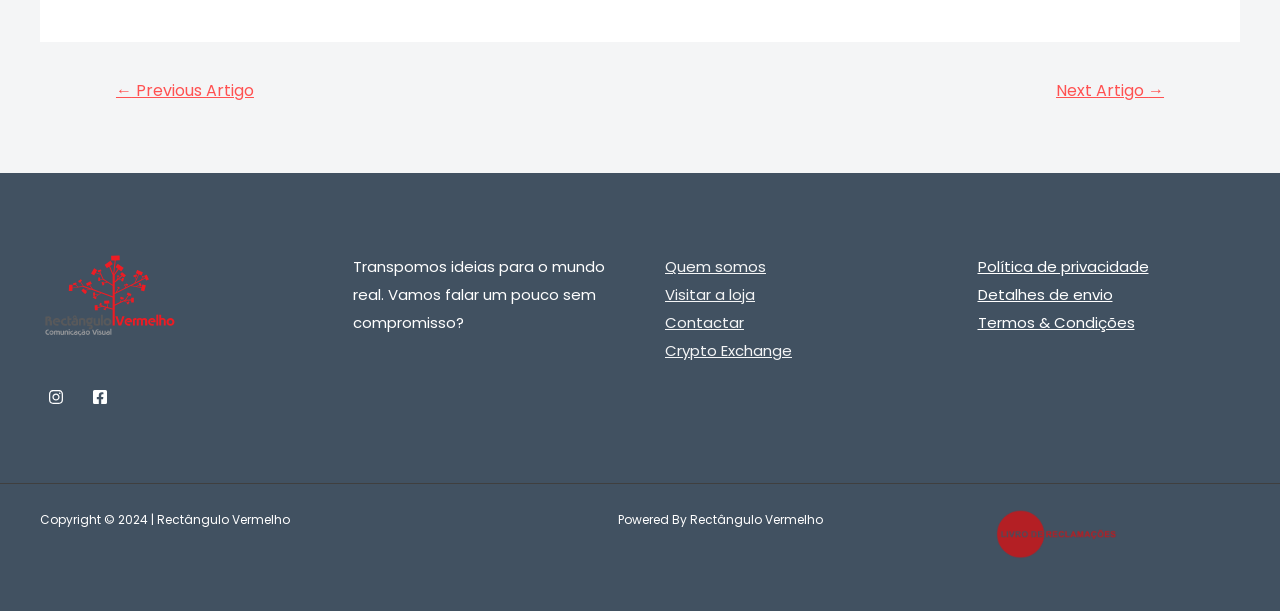What is the copyright year?
Give a single word or phrase answer based on the content of the image.

2024